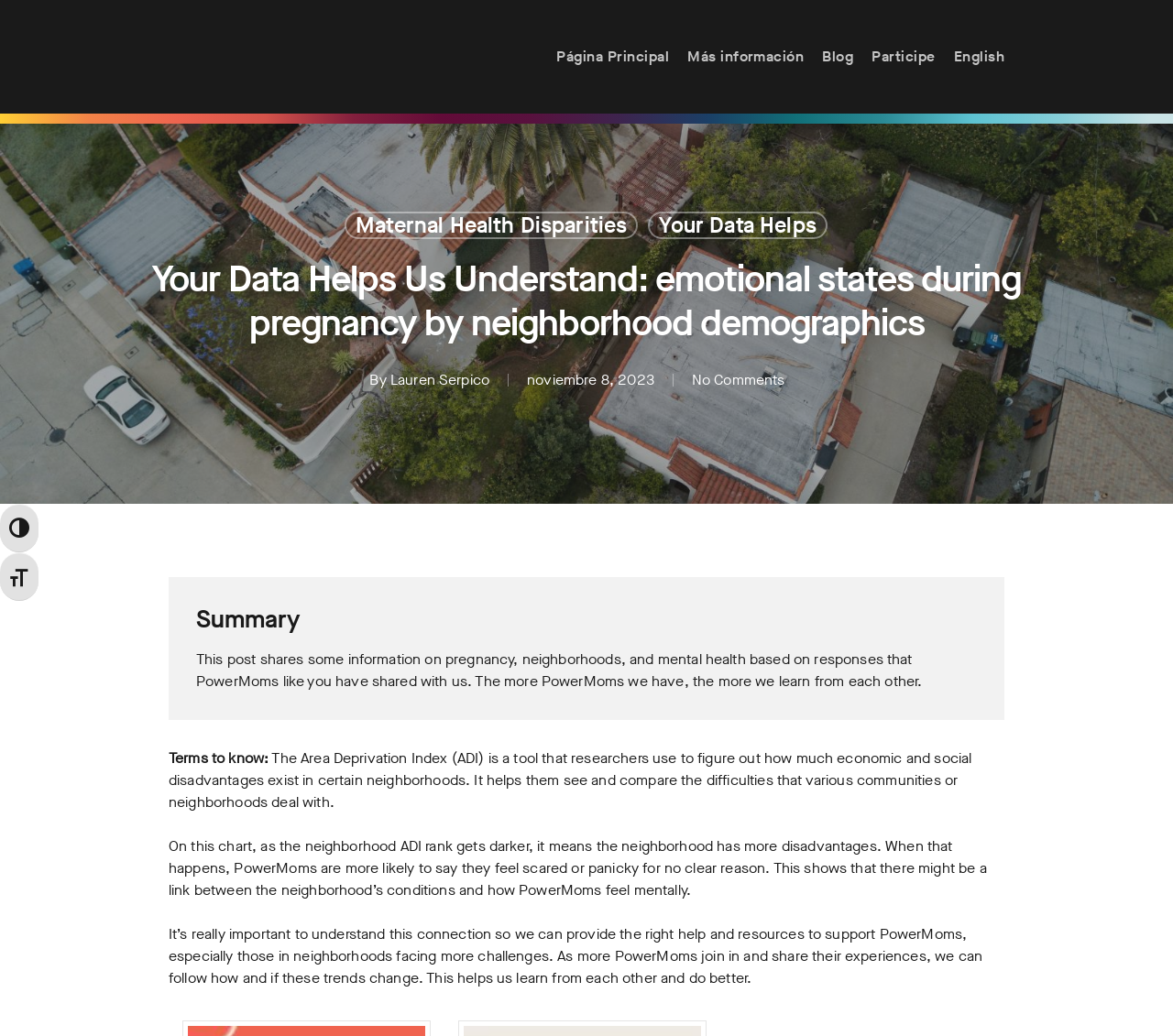Generate the text of the webpage's primary heading.

Your Data Helps Us Understand: emotional states during pregnancy by neighborhood demographics